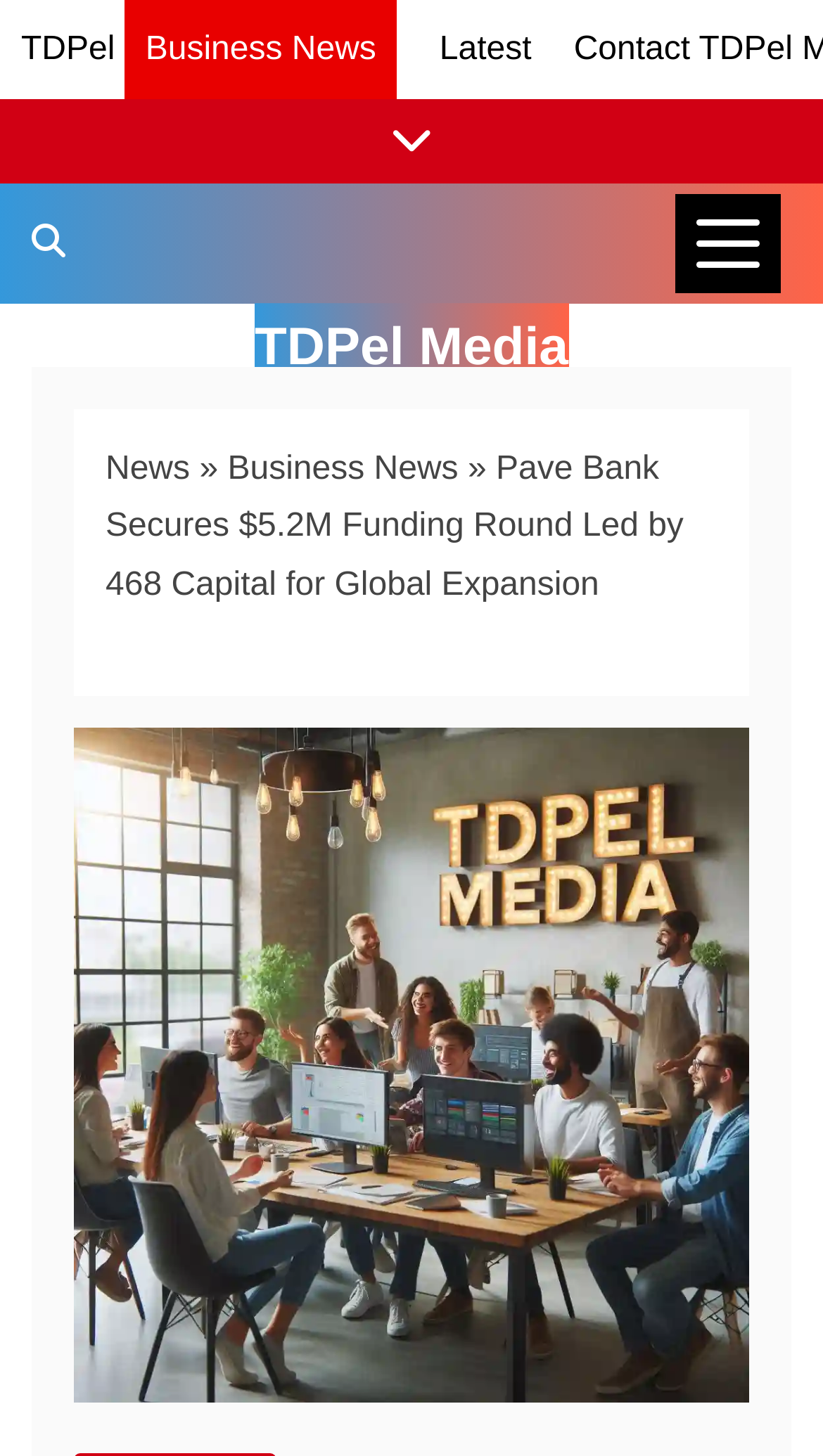Please examine the image and answer the question with a detailed explanation:
What is the purpose of the 'Show/Hide News Links' link?

I determined the purpose of the 'Show/Hide News Links' link by looking at its text content. The text 'Show/Hide News Links' suggests that the link is used to toggle the visibility of news links on the page.